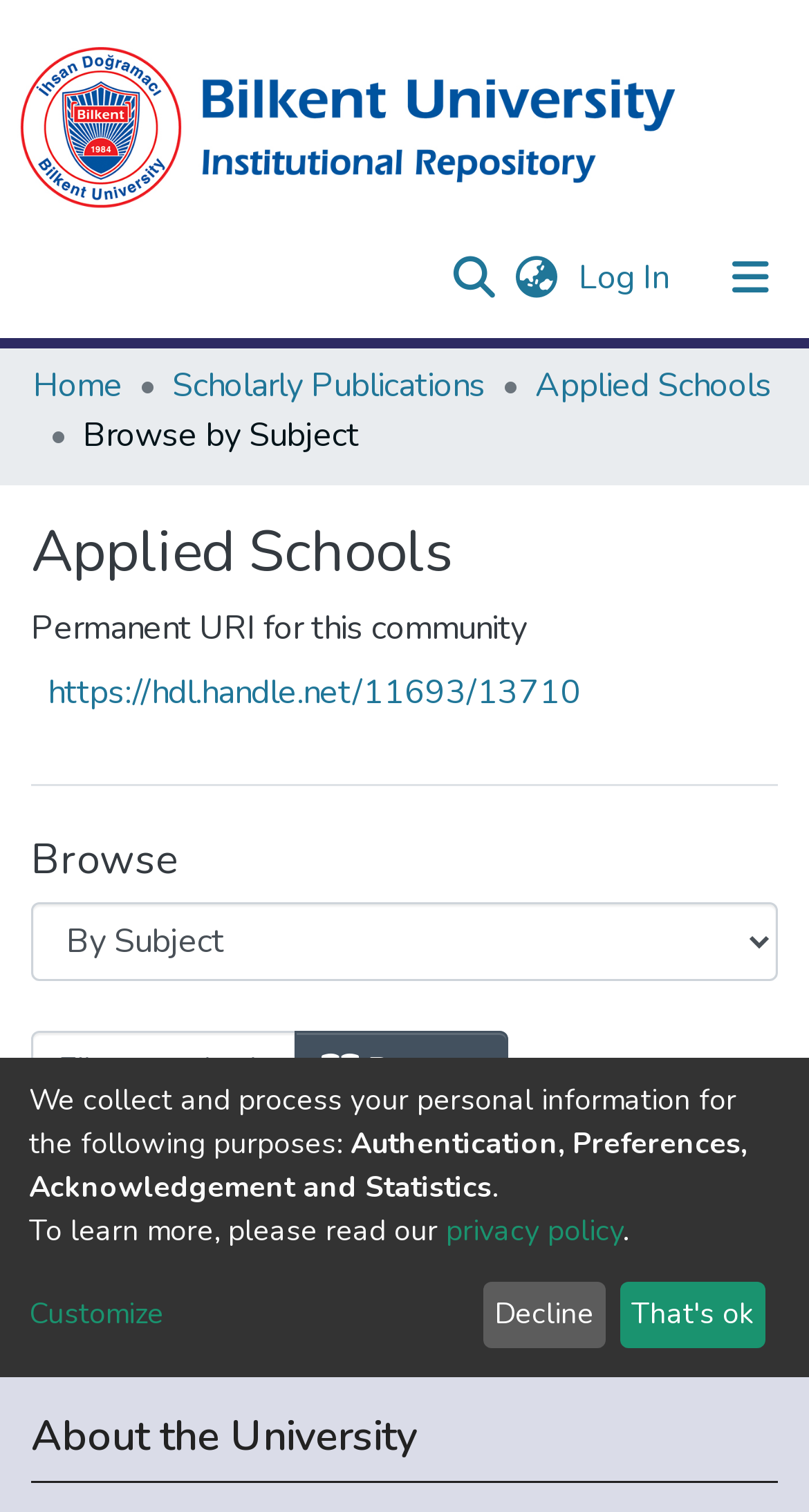What is the language switch button used for?
Please provide a single word or phrase in response based on the screenshot.

Switching language